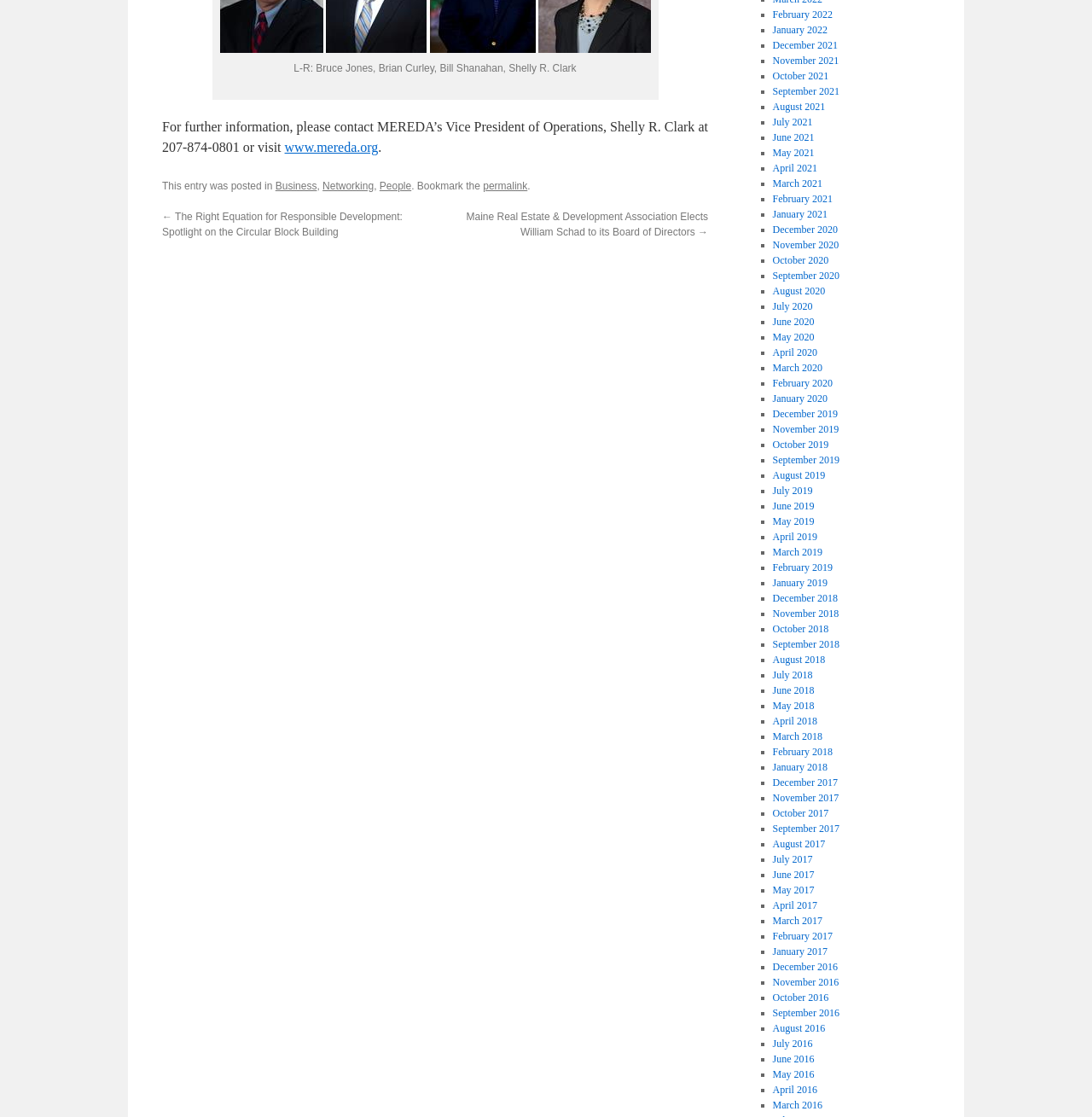Determine the bounding box coordinates of the section to be clicked to follow the instruction: "View posts in February 2022". The coordinates should be given as four float numbers between 0 and 1, formatted as [left, top, right, bottom].

[0.707, 0.008, 0.762, 0.018]